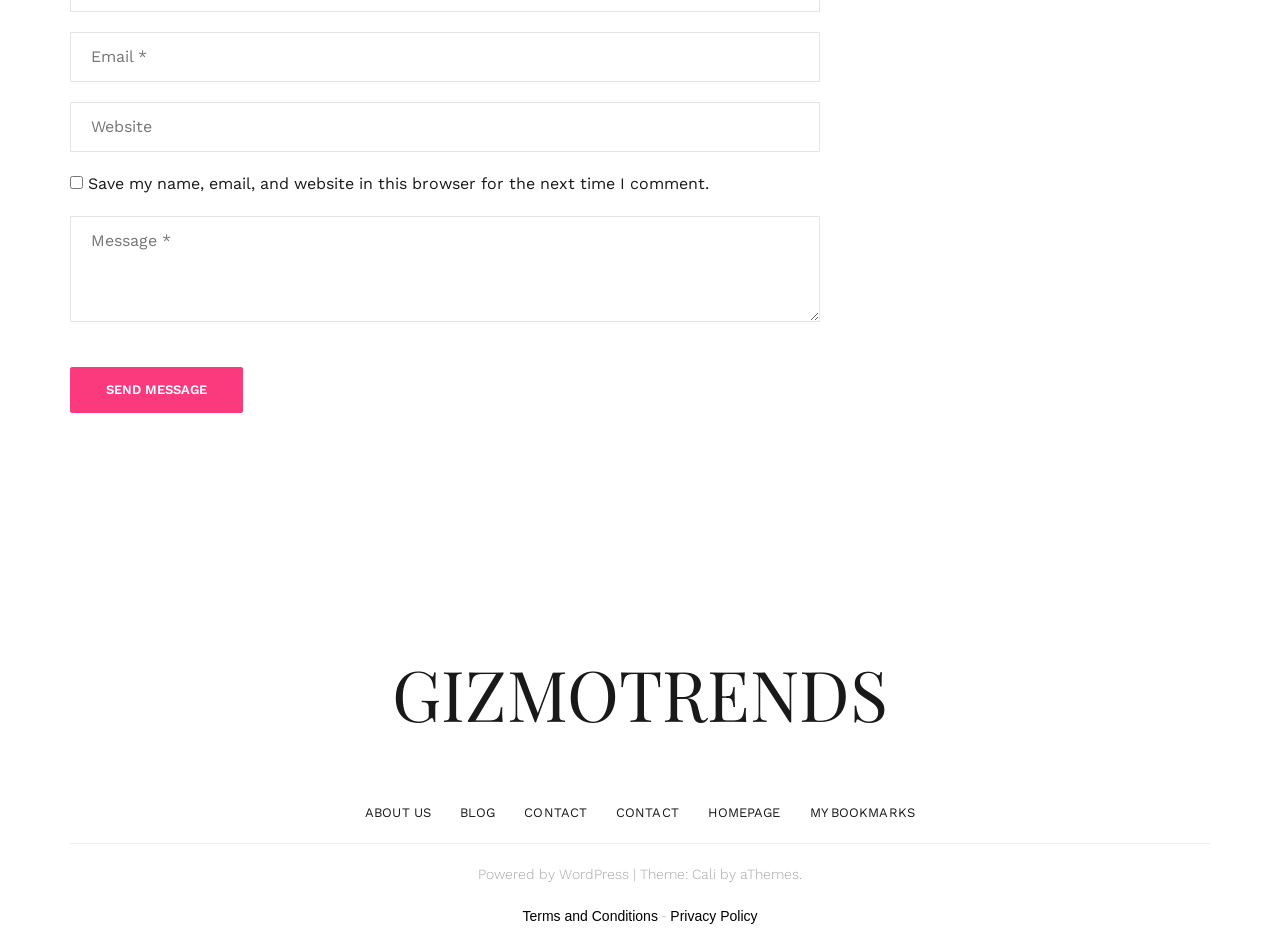Please determine the bounding box coordinates of the section I need to click to accomplish this instruction: "Fill in the message".

[0.055, 0.229, 0.641, 0.341]